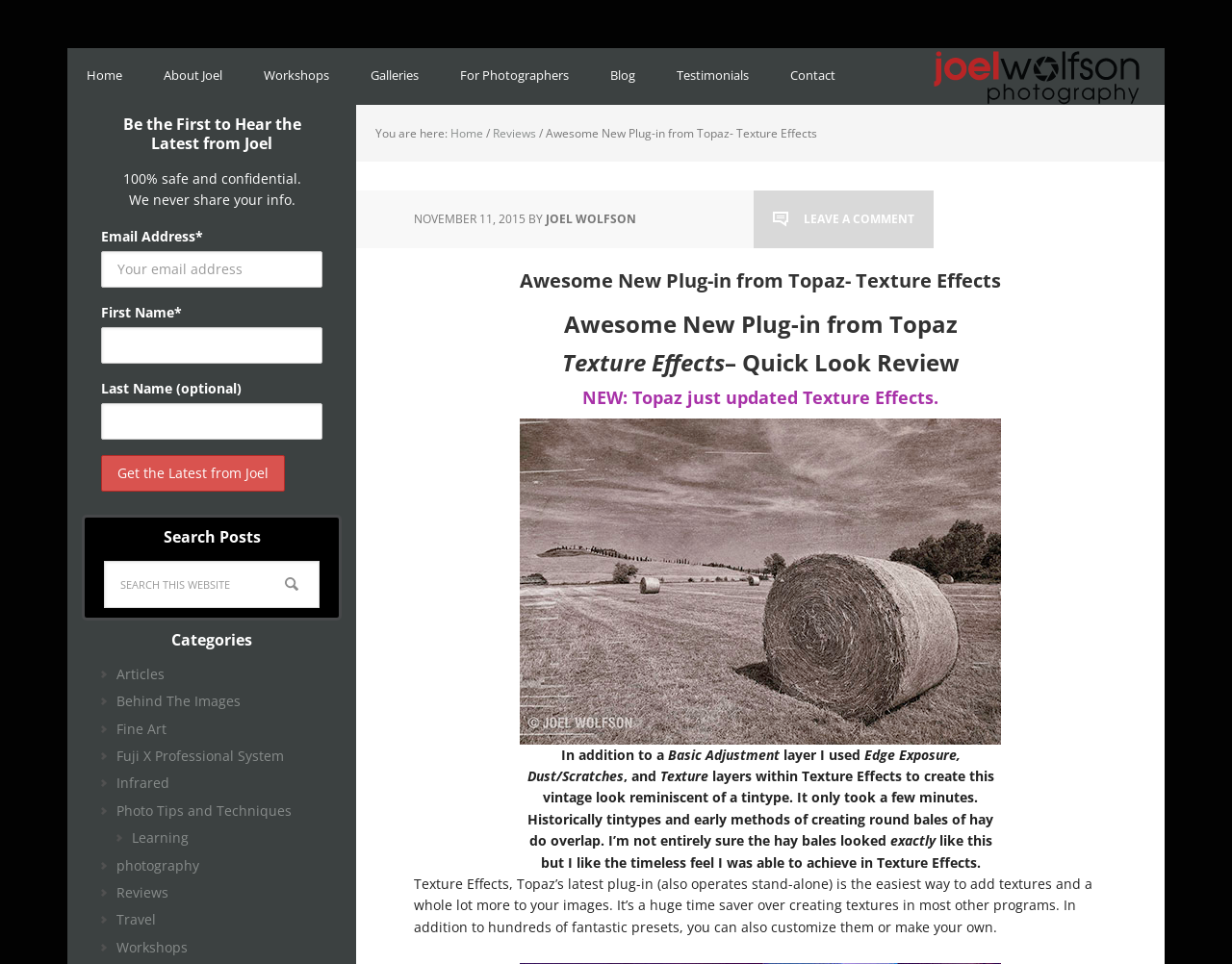Give a one-word or short phrase answer to this question: 
What is the author of this blog post?

Joel Wolfson